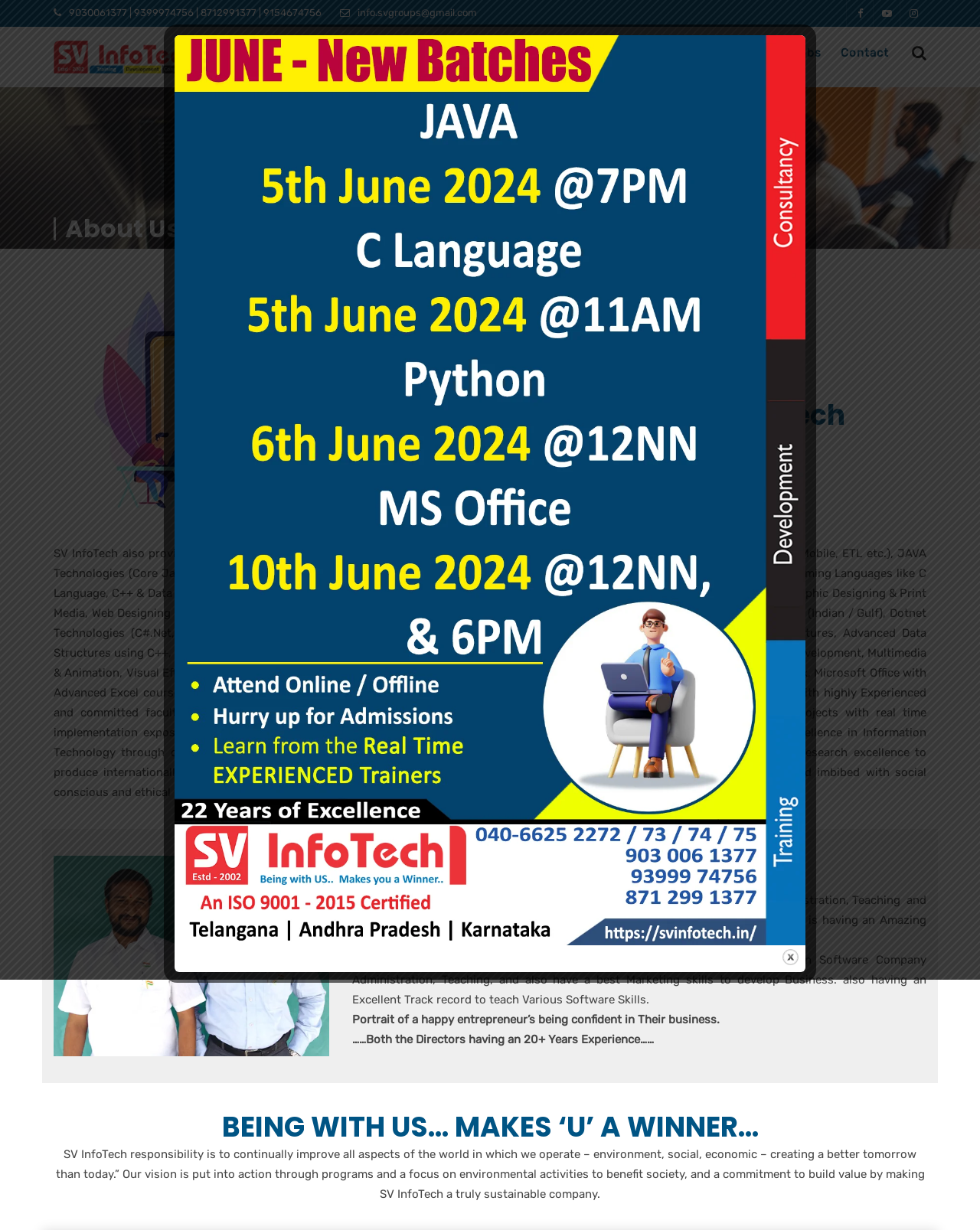Locate the primary heading on the webpage and return its text.

Welcome to SV InfoTech